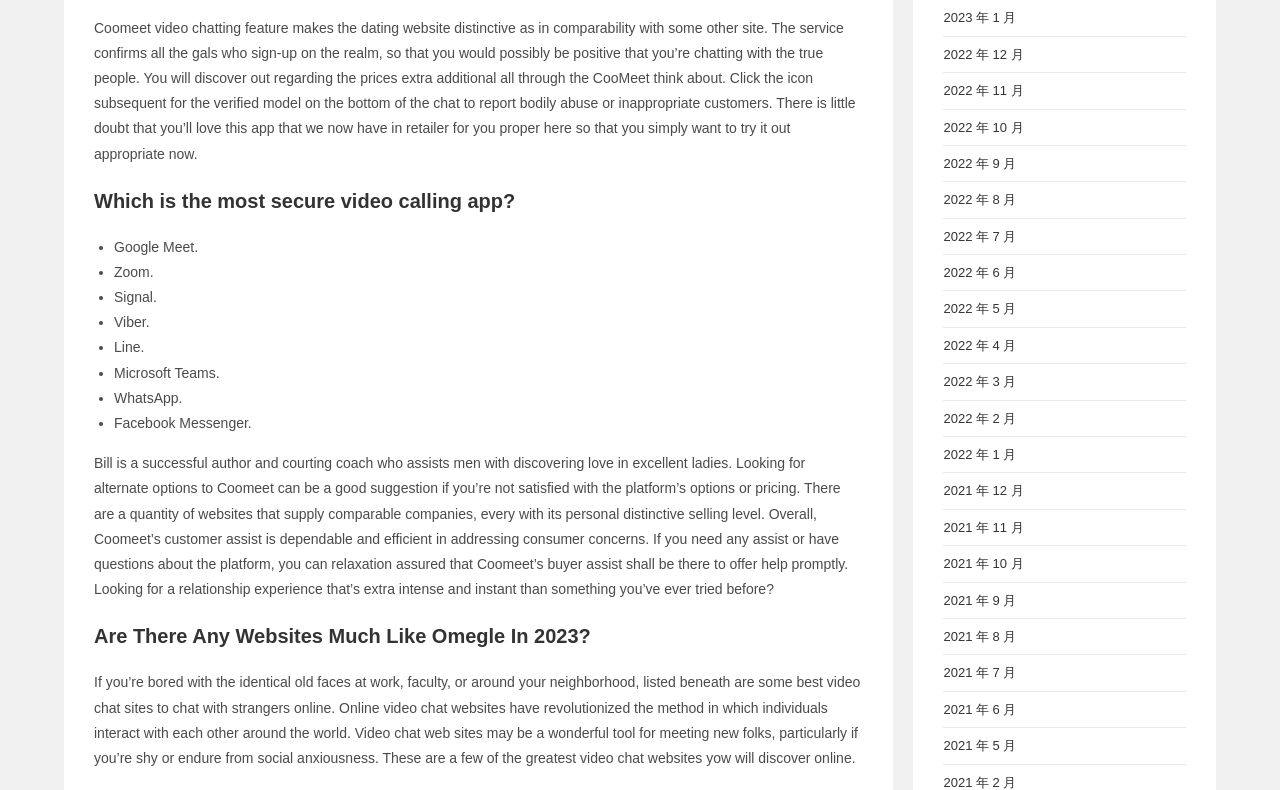Who is the author mentioned on the webpage?
Please elaborate on the answer to the question with detailed information.

The webpage mentions Bill, a successful author and dating coach, who assists men in finding love in perfect ladies.